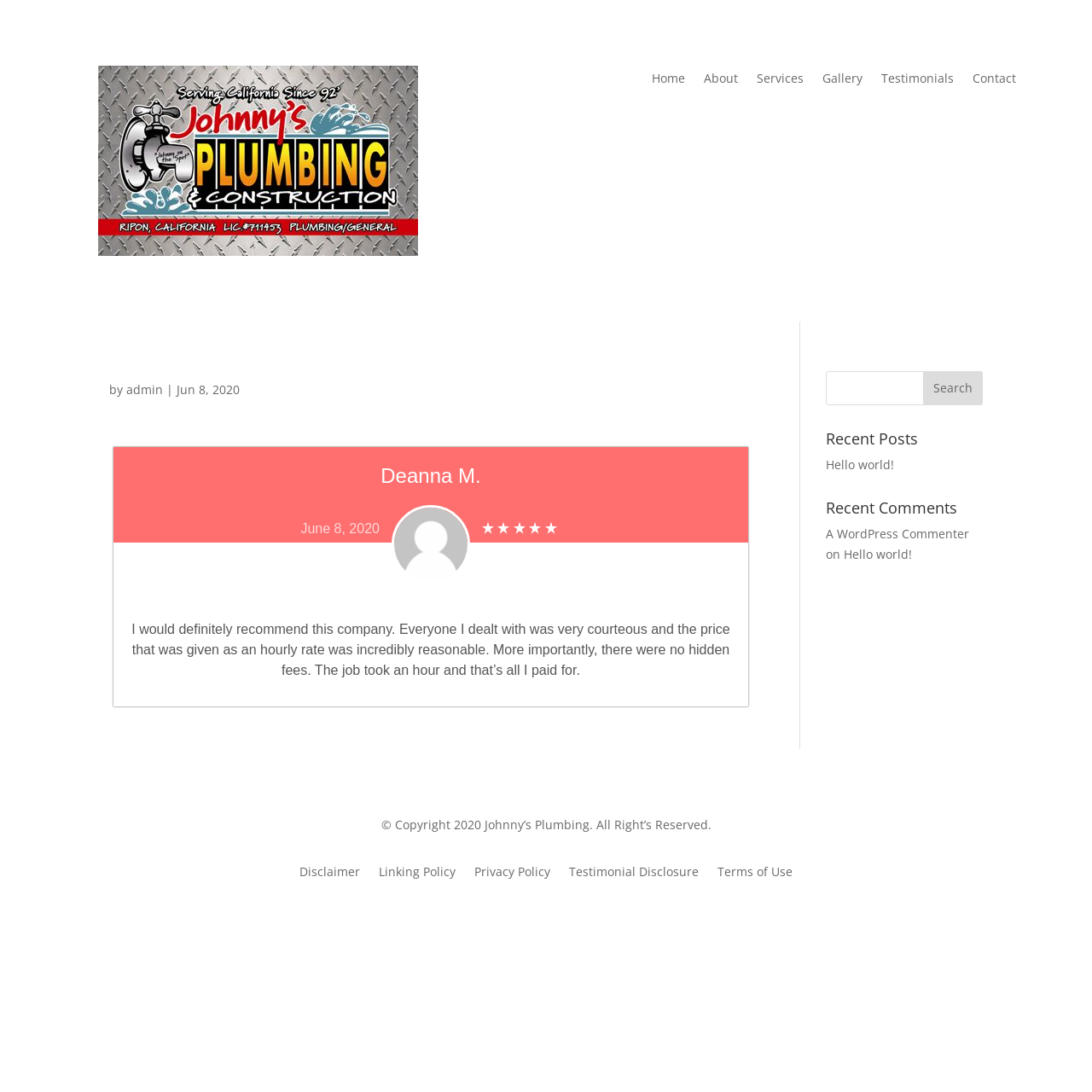Refer to the image and answer the question with as much detail as possible: Who wrote the testimonial?

The testimonial section is located in the middle of the webpage, and it has a static text element that says 'Deanna M.'. This suggests that Deanna M. is the person who wrote the testimonial about Johnny's Plumbing.